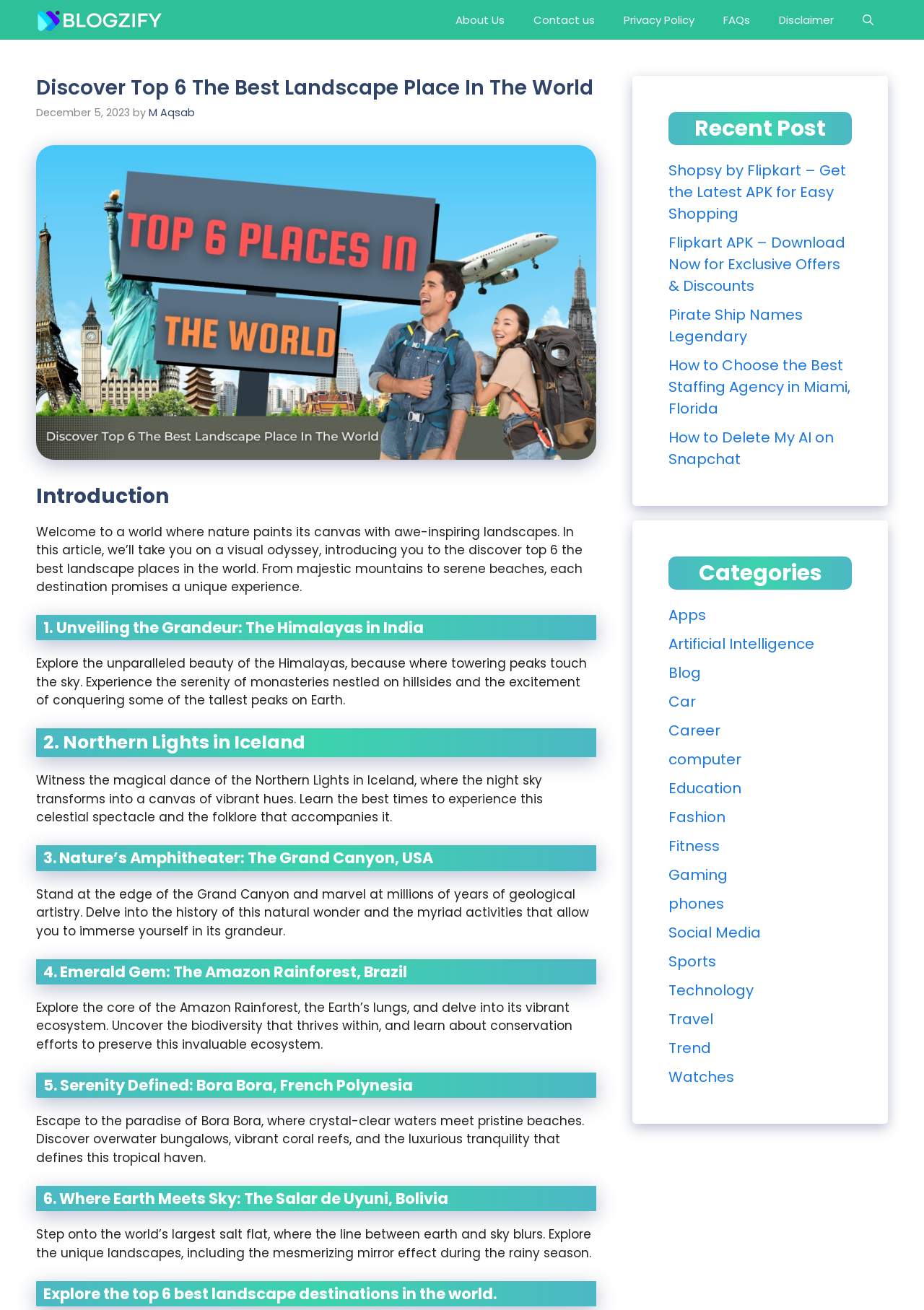Determine the bounding box coordinates for the element that should be clicked to follow this instruction: "Read the article about 'Northern Lights in Iceland'". The coordinates should be given as four float numbers between 0 and 1, in the format [left, top, right, bottom].

[0.039, 0.556, 0.645, 0.578]